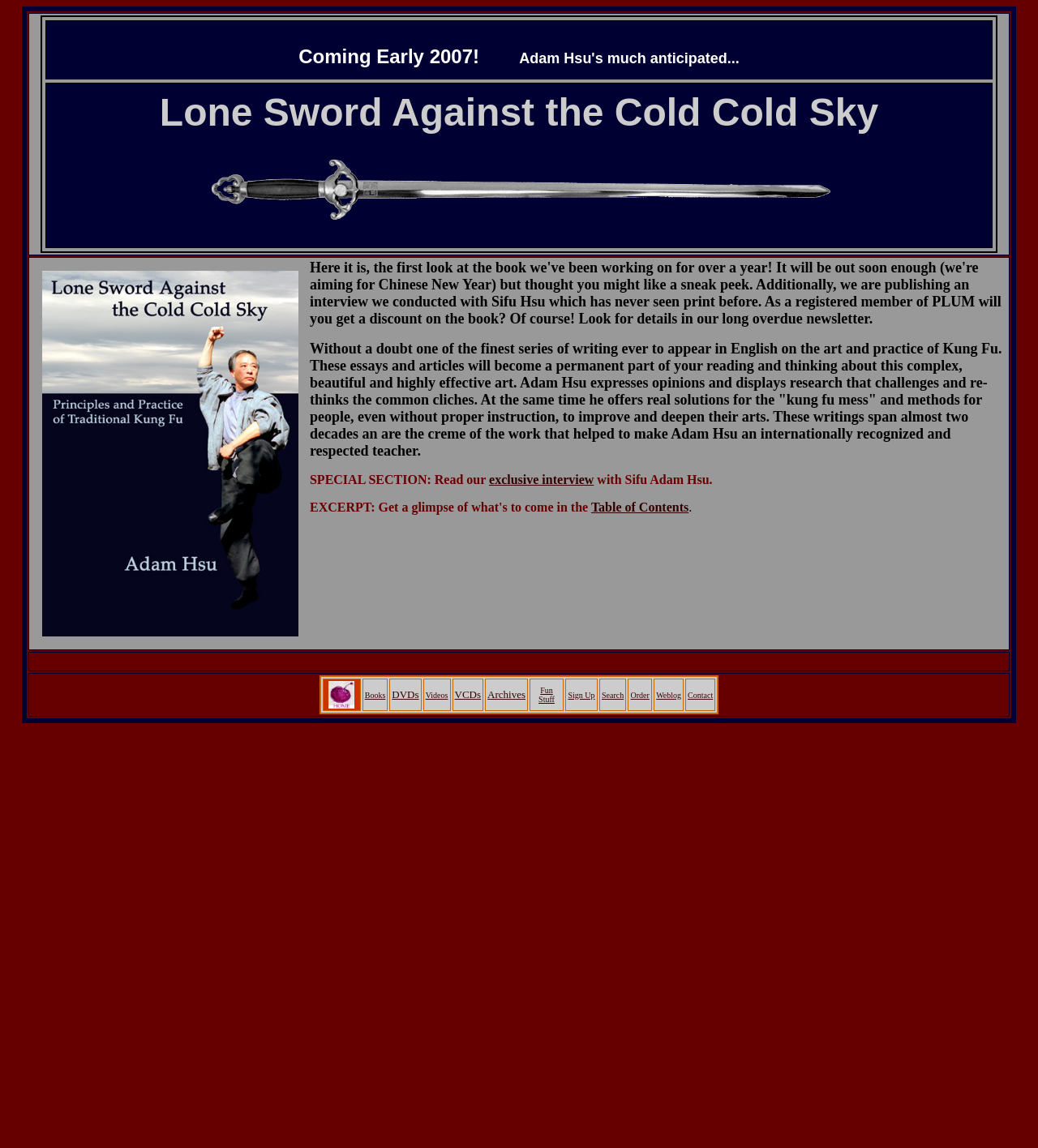What is the theme of the website?
Refer to the image and provide a detailed answer to the question.

The theme of the website can be inferred from the text 'kung fu mess' and 'art and practice of Kung Fu' which suggests that the website is related to Kung Fu. Additionally, the presence of links such as 'Books', 'DVDs', and 'Videos' also supports this theme.